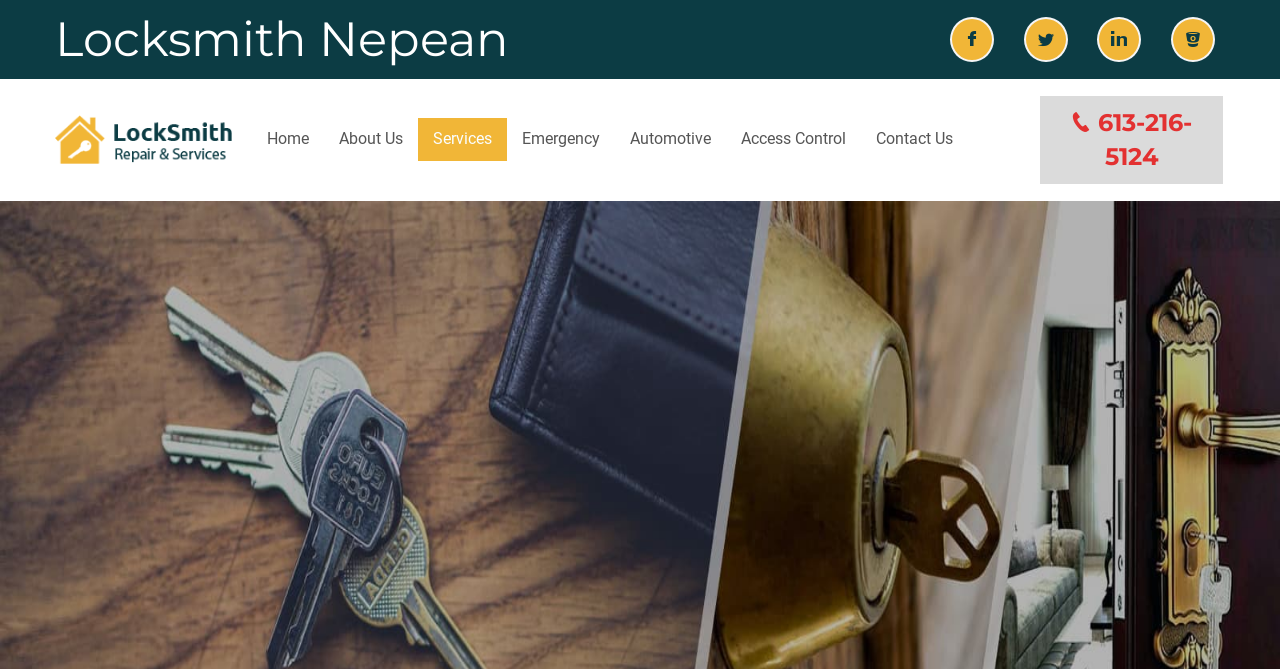Locate the bounding box of the UI element based on this description: "alt="Locksmith nepean, on"". Provide four float numbers between 0 and 1 as [left, top, right, bottom].

[0.043, 0.172, 0.181, 0.246]